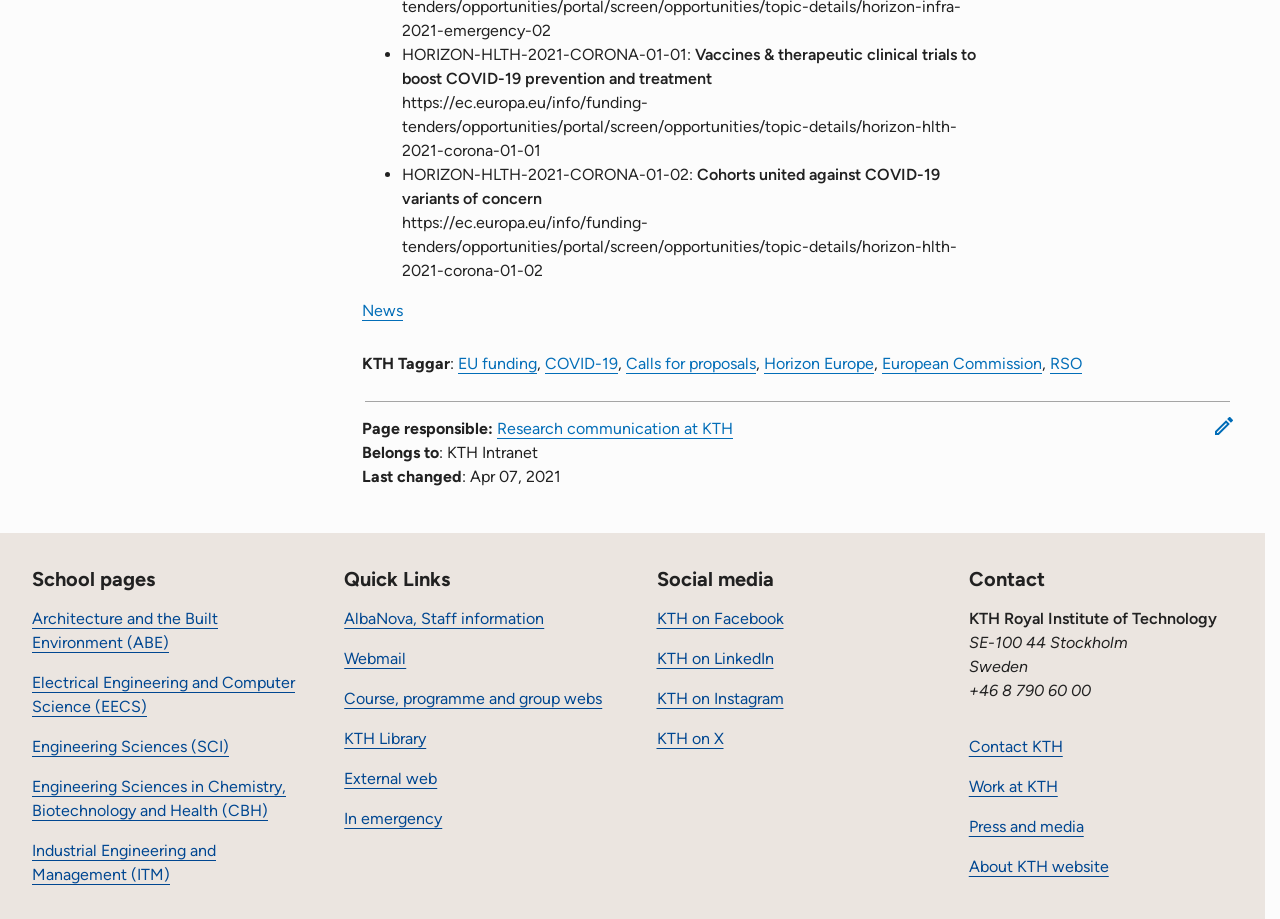What is the last changed date of the webpage?
Provide a well-explained and detailed answer to the question.

The footer section of the webpage shows the text 'Last changed' followed by 'Apr 07, 2021', so the last changed date of the webpage is Apr 07, 2021.